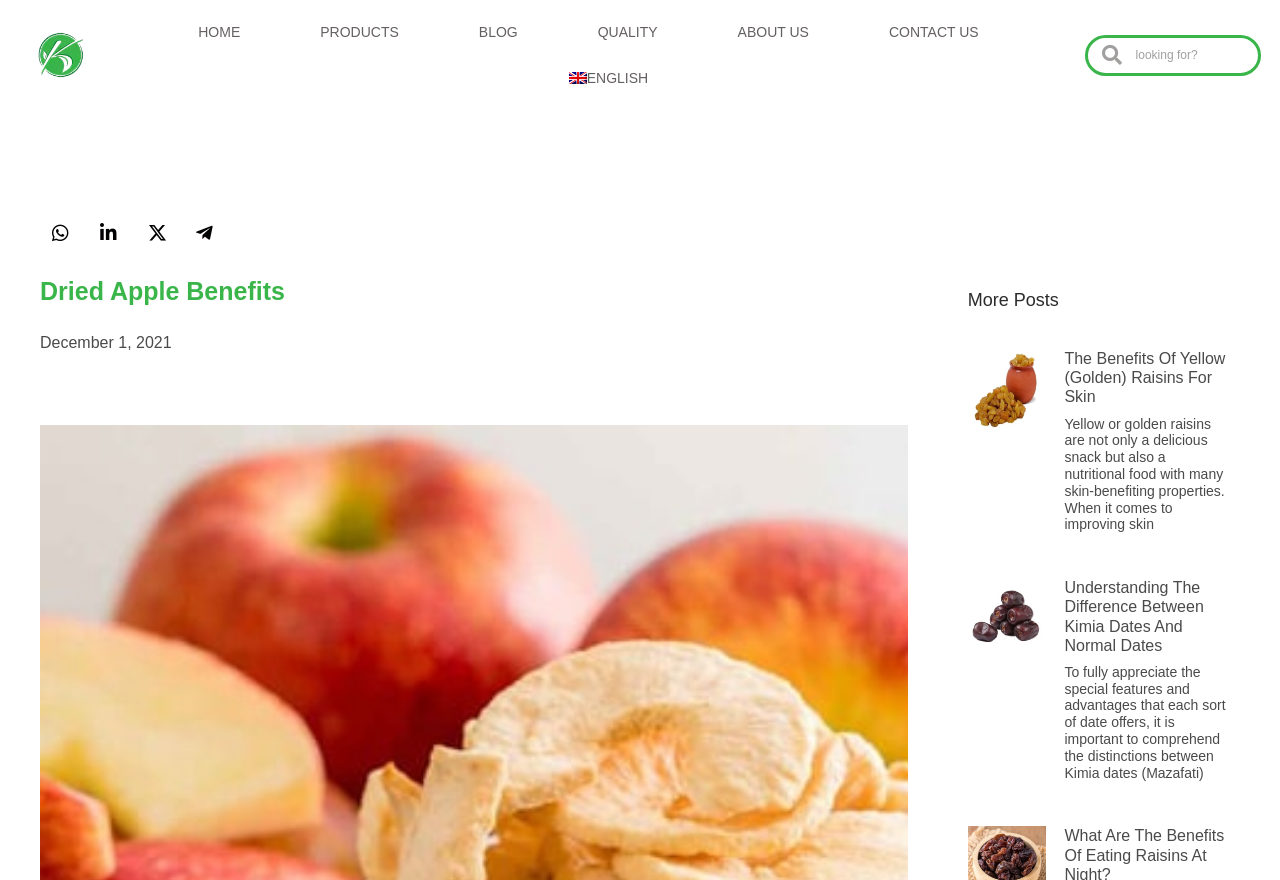Determine the bounding box coordinates of the target area to click to execute the following instruction: "go to home page."

[0.139, 0.01, 0.203, 0.062]